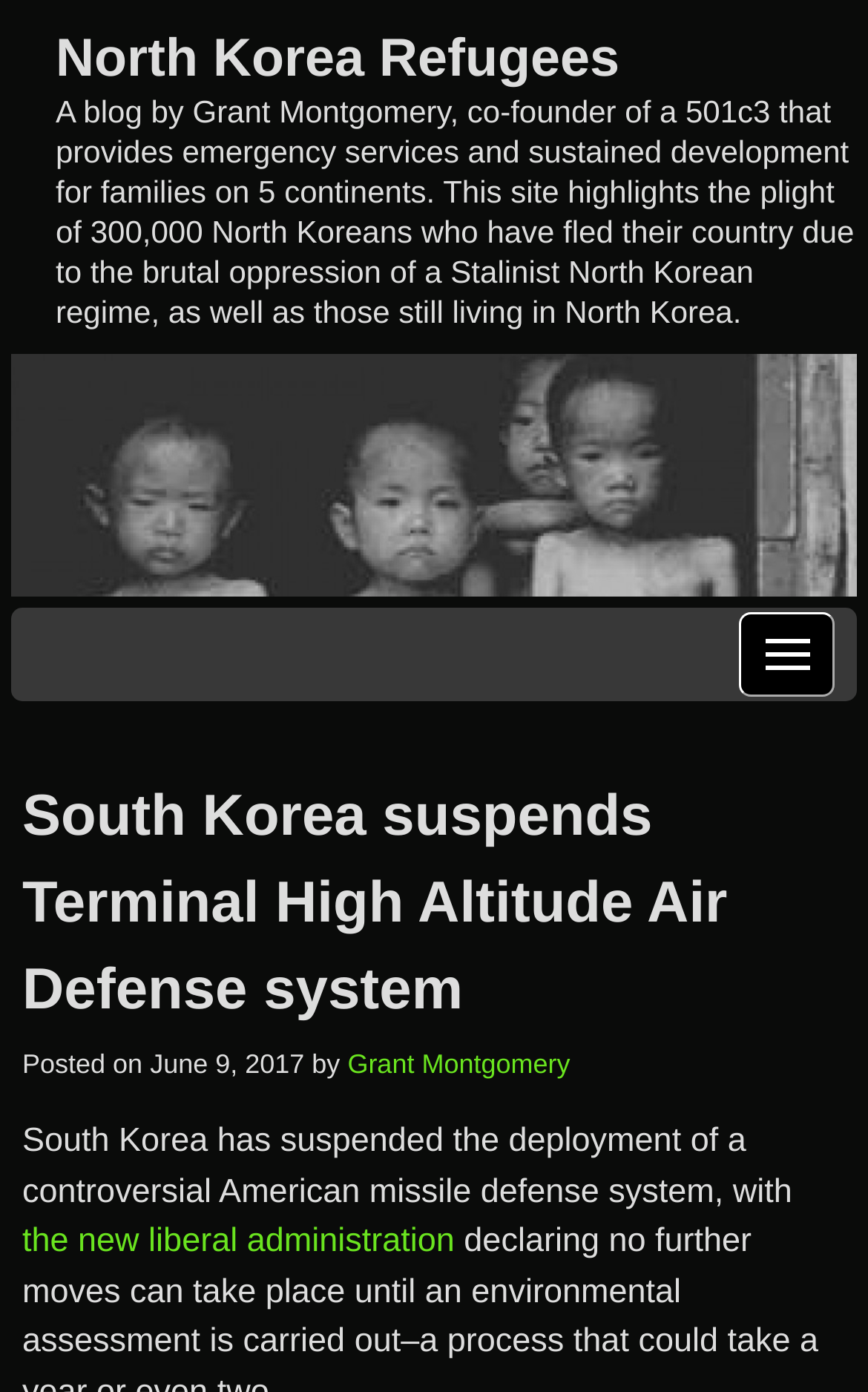Examine the screenshot and answer the question in as much detail as possible: When was this blog post published?

The publication date of this blog post is June 9, 2017, which is mentioned in the static text 'Posted on June 9, 2017'.